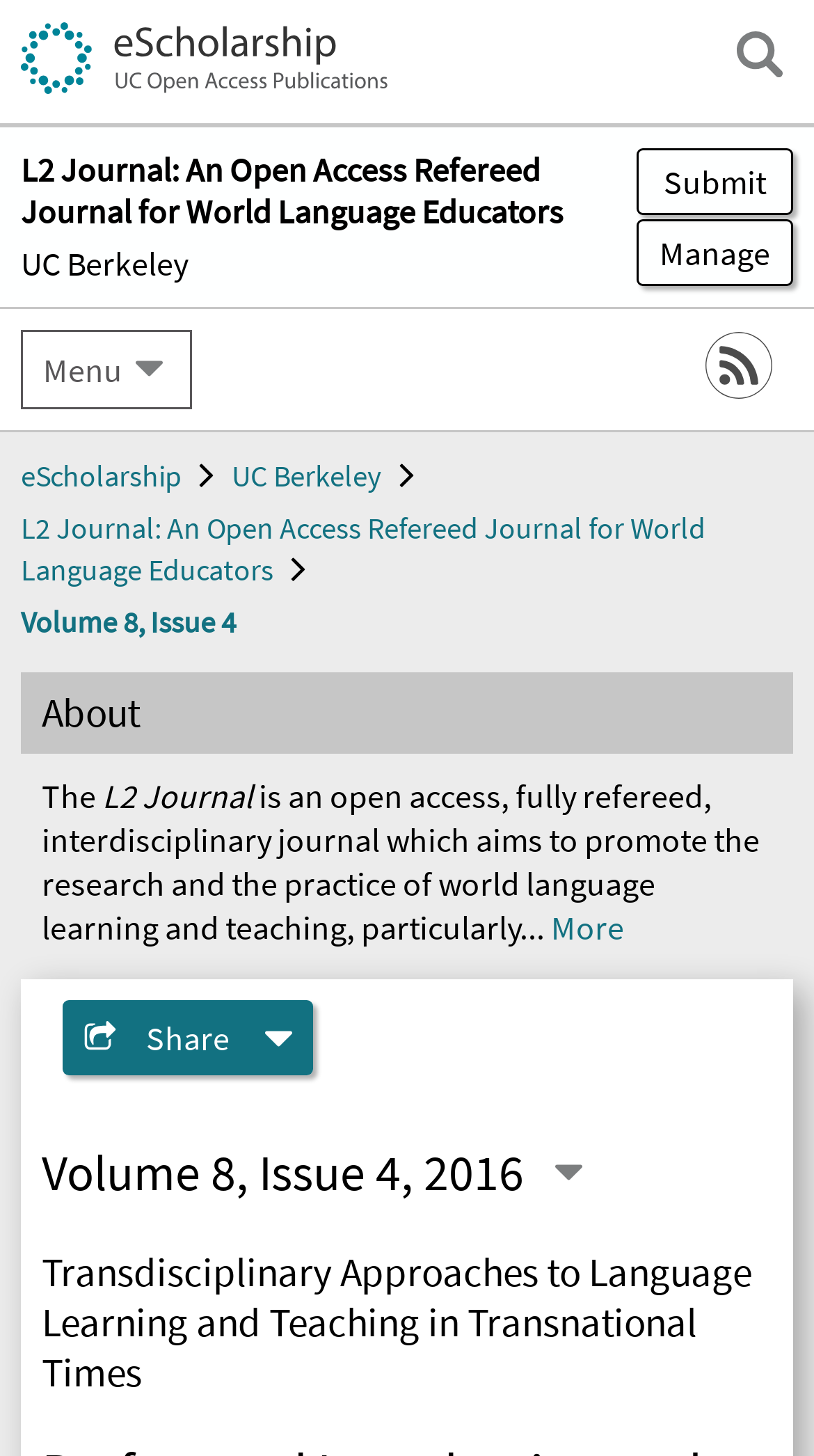Please give the bounding box coordinates of the area that should be clicked to fulfill the following instruction: "open search field". The coordinates should be in the format of four float numbers from 0 to 1, i.e., [left, top, right, bottom].

[0.892, 0.014, 0.974, 0.06]